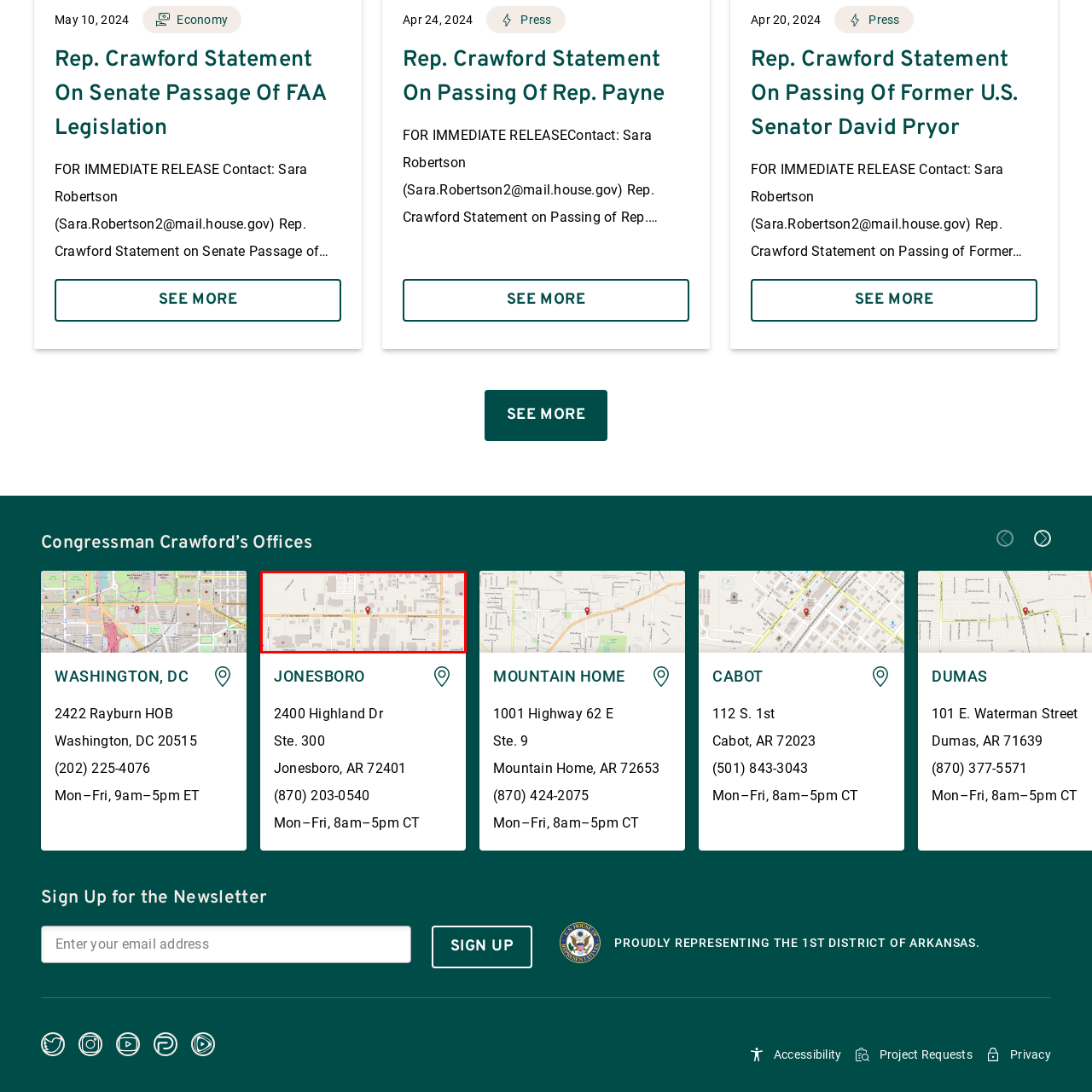Direct your attention to the image enclosed by the red boundary, What type of office is associated with this location? 
Answer concisely using a single word or phrase.

Congressional office